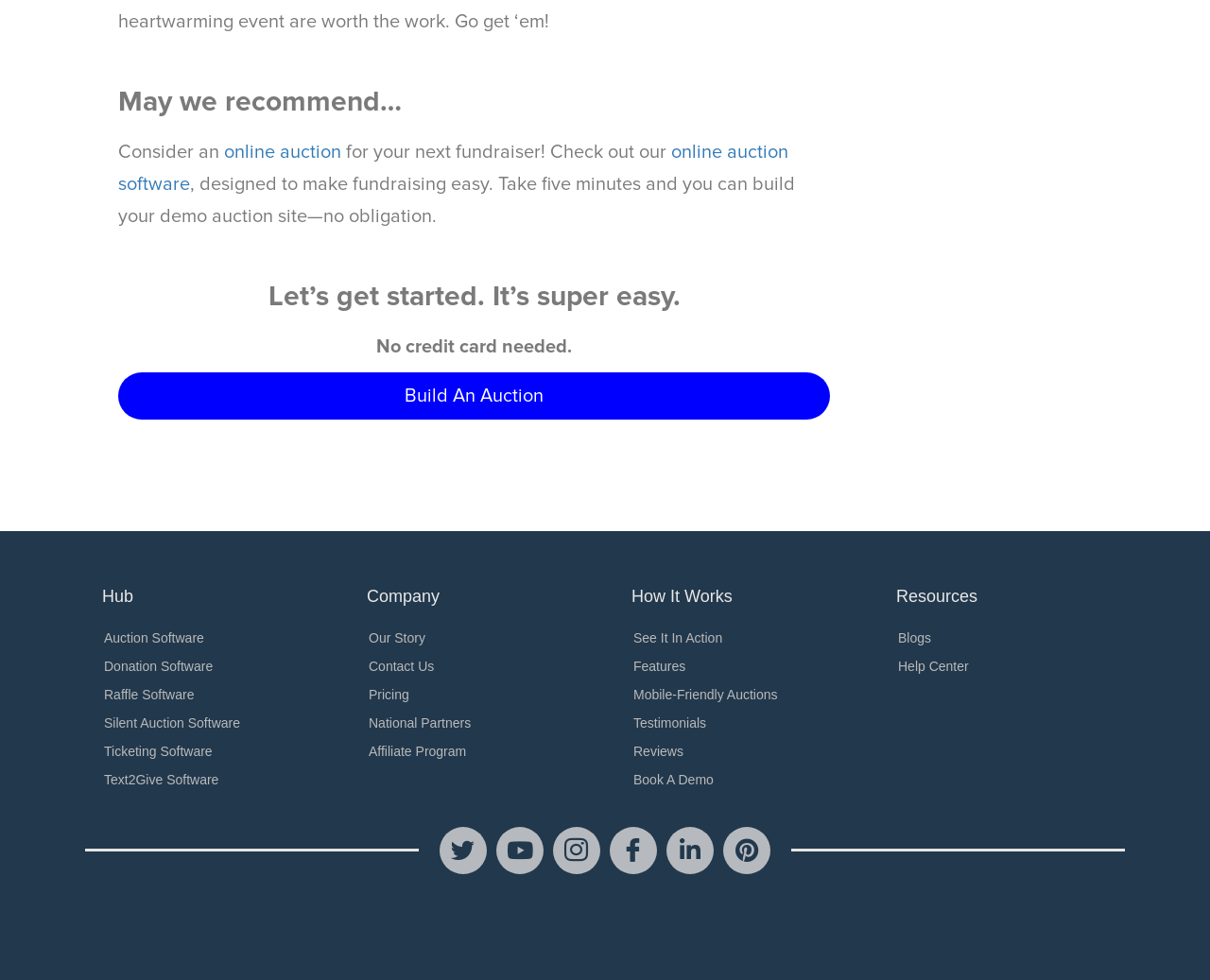Locate the bounding box of the UI element described in the following text: "online auction".

[0.185, 0.144, 0.282, 0.167]